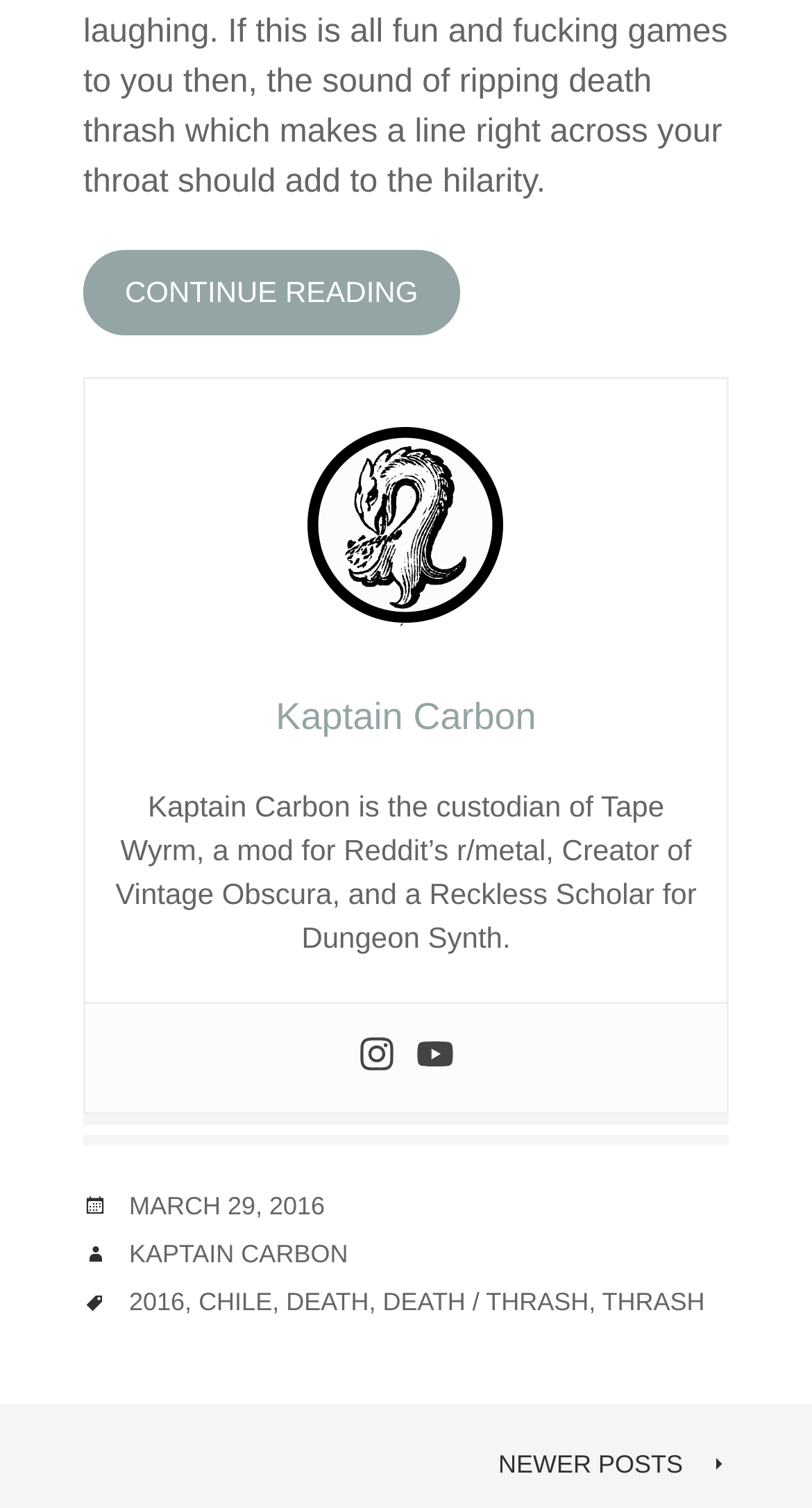Locate the bounding box of the UI element with the following description: "title="Instagram"".

[0.441, 0.687, 0.487, 0.717]